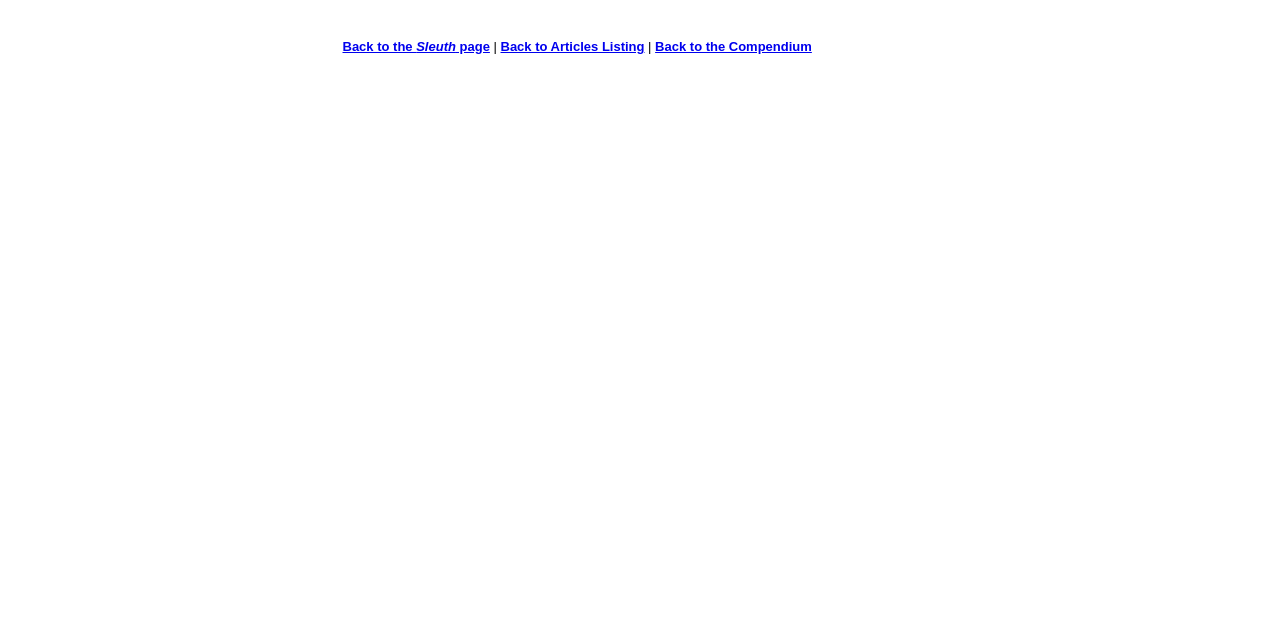Identify the bounding box of the HTML element described as: "Back to Articles Listing".

[0.391, 0.061, 0.504, 0.084]